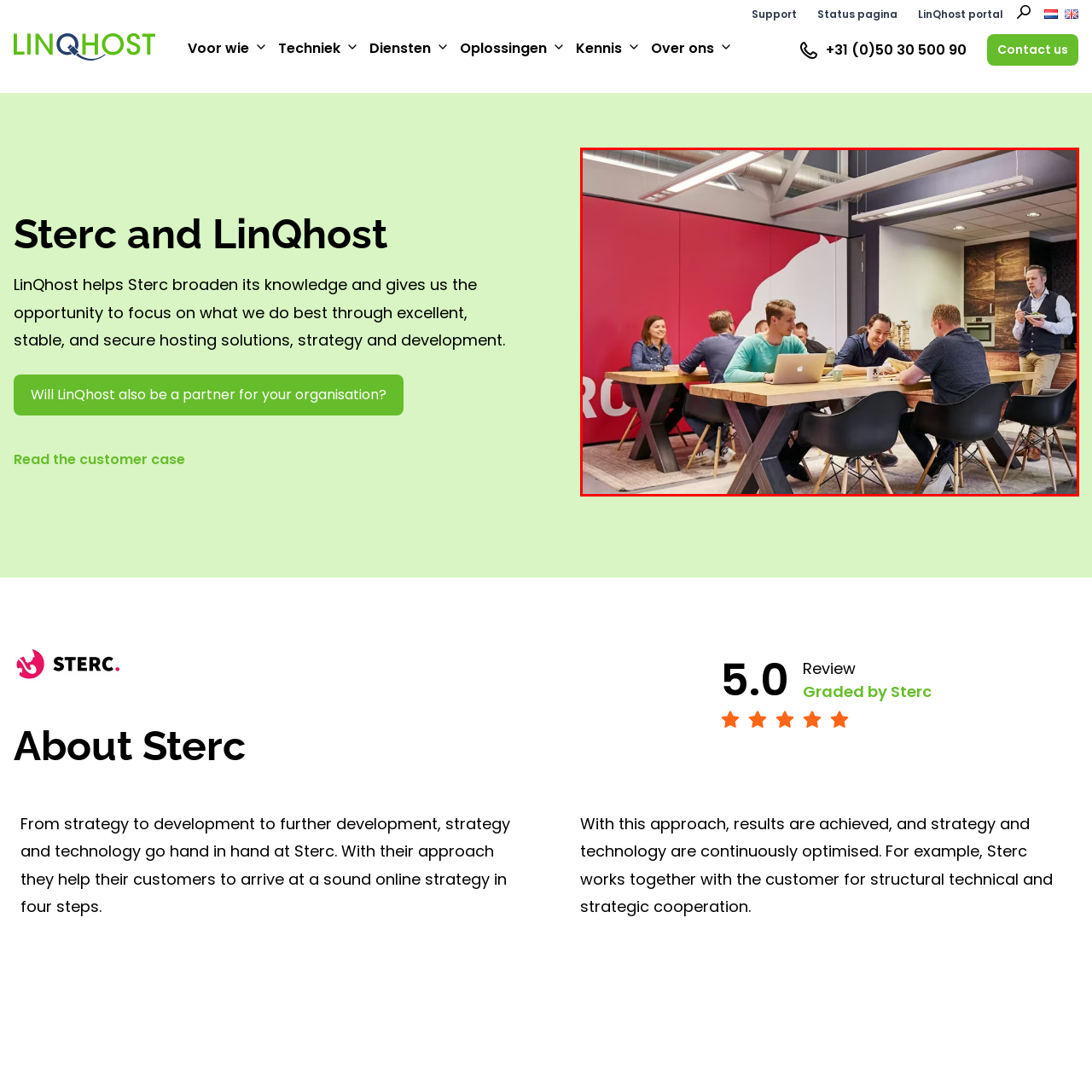Offer a comprehensive narrative for the image inside the red bounding box.

The image captures a lively meeting in a modern, collaborative workspace. In this welcoming environment, several individuals are engaged in discussions around a large wooden table, which is supported by a unique, angular design. The atmosphere is informal yet focused, evident in the casual seating and the presence of a laptop, suggesting a blend of creativity and productivity.

To the left, a group of four individuals, including a woman in a blue sweater, appear to be in deep conversation, while a man with short hair, dressed in a teal sweater, is actively contributing. The overall vibe reflects teamwork and innovation. 

On the right, two men are seated, one of whom has a dish in hand, possibly sharing a meal as part of their collaborative session. Nearby, a third individual stands, dressed in professional attire, further enhancing the image of professionalism within a relaxed setting.

The backdrop features a modern decor with a splash of color on the wall, incorporating a striking red design element, adding a dynamic feel to the space. This environment exemplifies how organizations like LinQhost foster collaborative efforts, blending casual interactions with a focus on strategic development and teamwork.